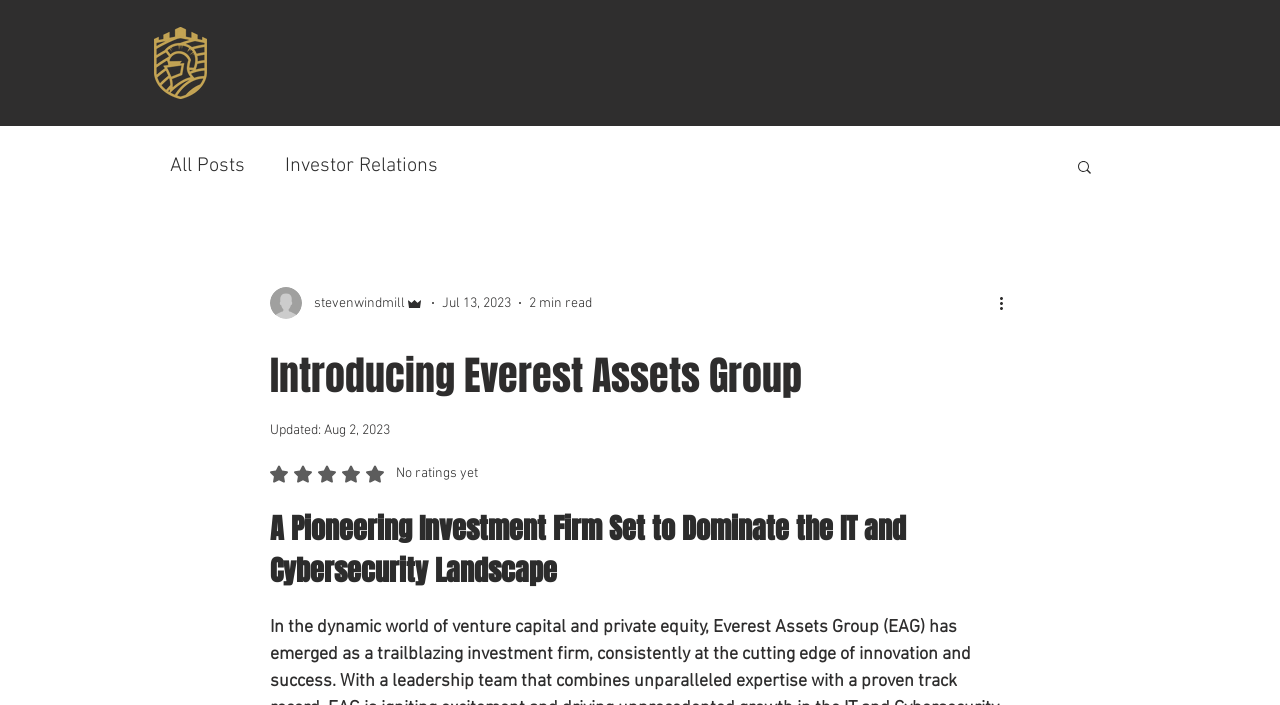Based on the image, give a detailed response to the question: What is the date of the latest article?

I found the date 'Jul 13, 2023' next to the author's picture and the '2 min read' label, which suggests it is the date of the latest article.